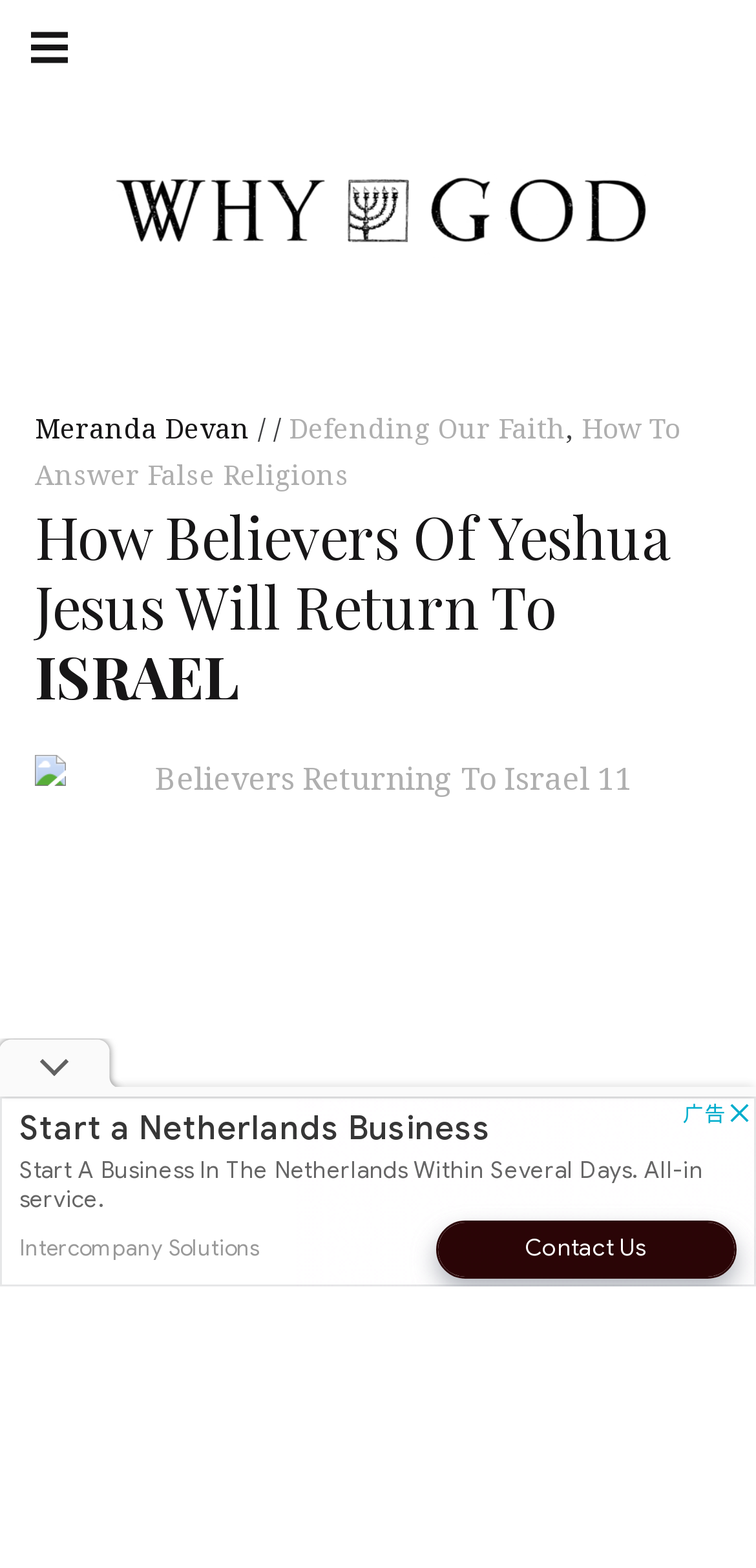Kindly respond to the following question with a single word or a brief phrase: 
How many links are in the menu?

3